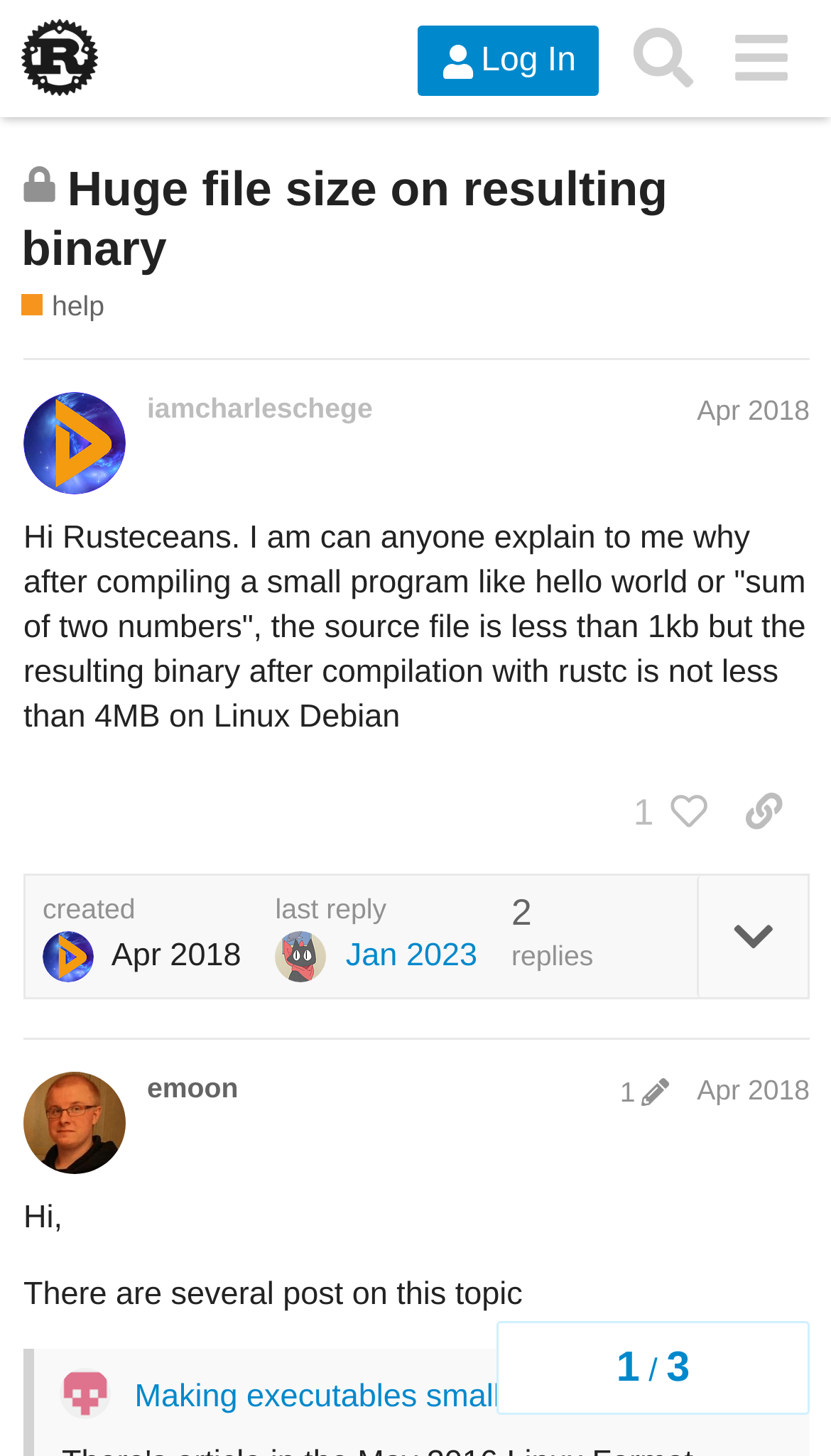Identify and provide the bounding box for the element described by: "Career".

None